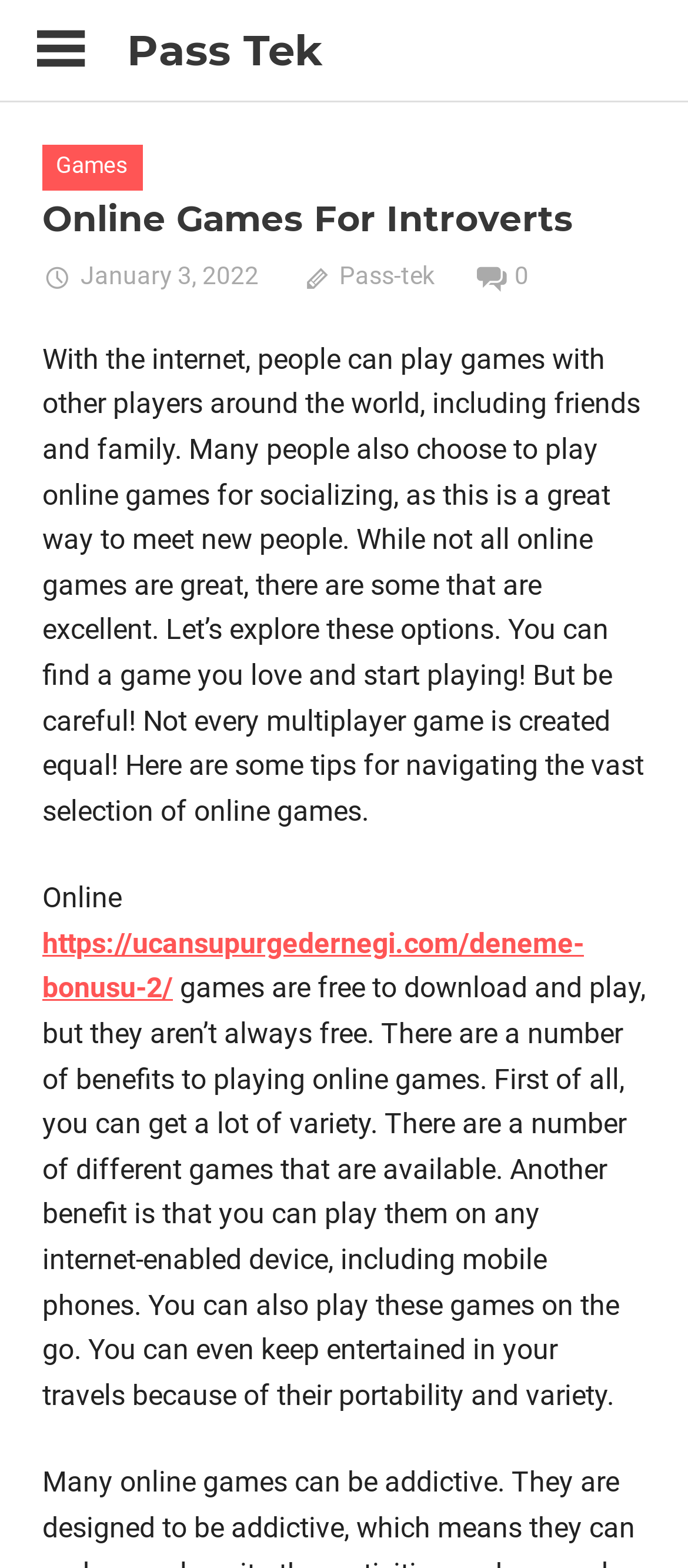Find the bounding box of the element with the following description: "Pass Tek". The coordinates must be four float numbers between 0 and 1, formatted as [left, top, right, bottom].

[0.185, 0.015, 0.469, 0.048]